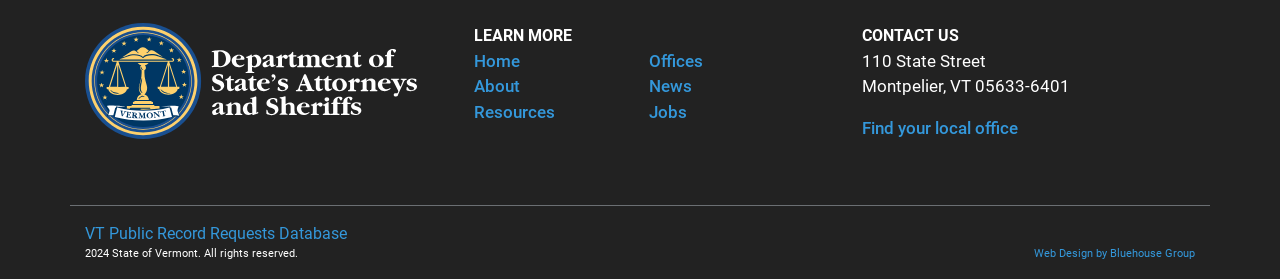Pinpoint the bounding box coordinates of the clickable area needed to execute the instruction: "View Resources". The coordinates should be specified as four float numbers between 0 and 1, i.e., [left, top, right, bottom].

[0.37, 0.364, 0.433, 0.435]